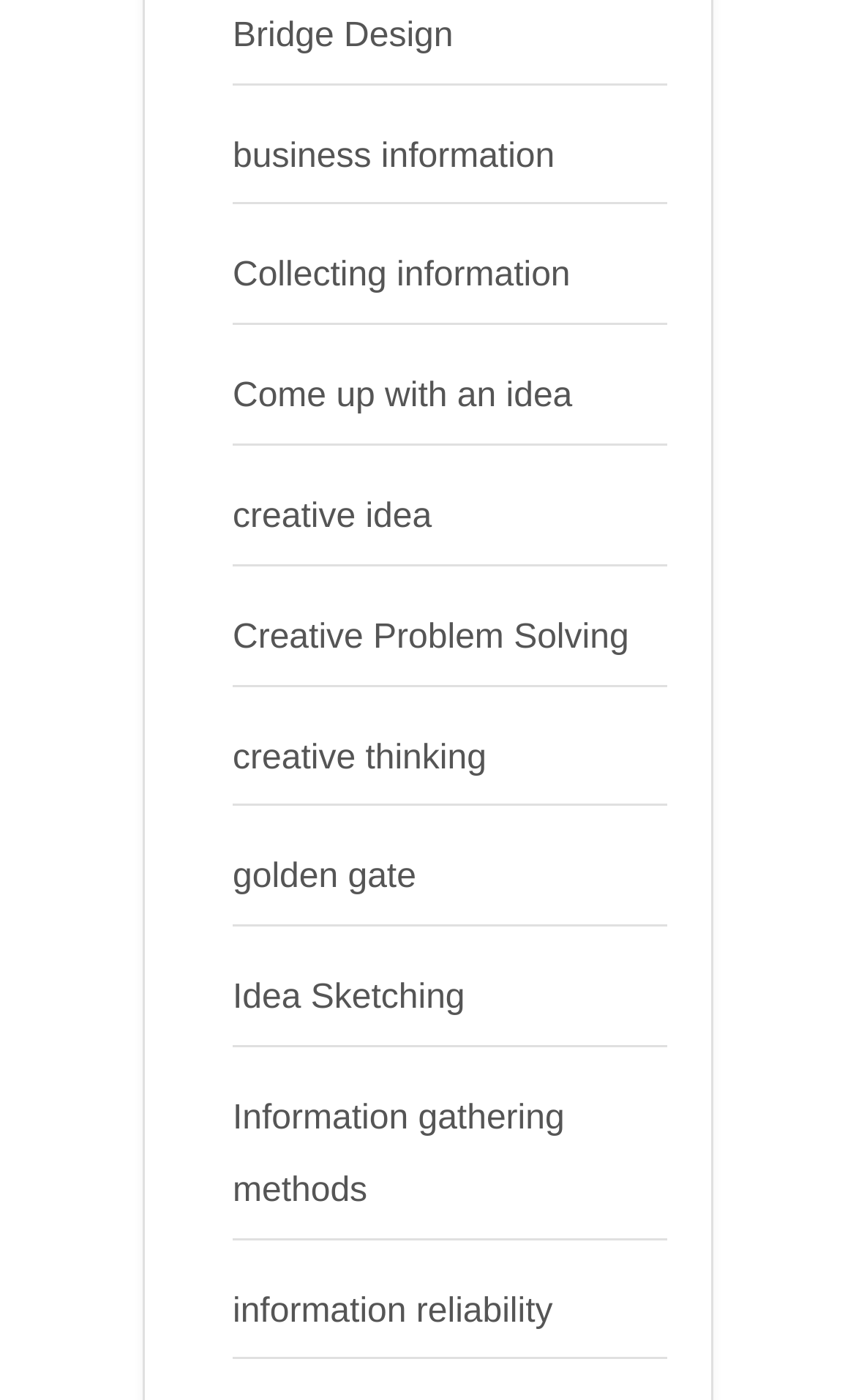Provide your answer in a single word or phrase: 
How reliable is the information gathered?

Information reliability